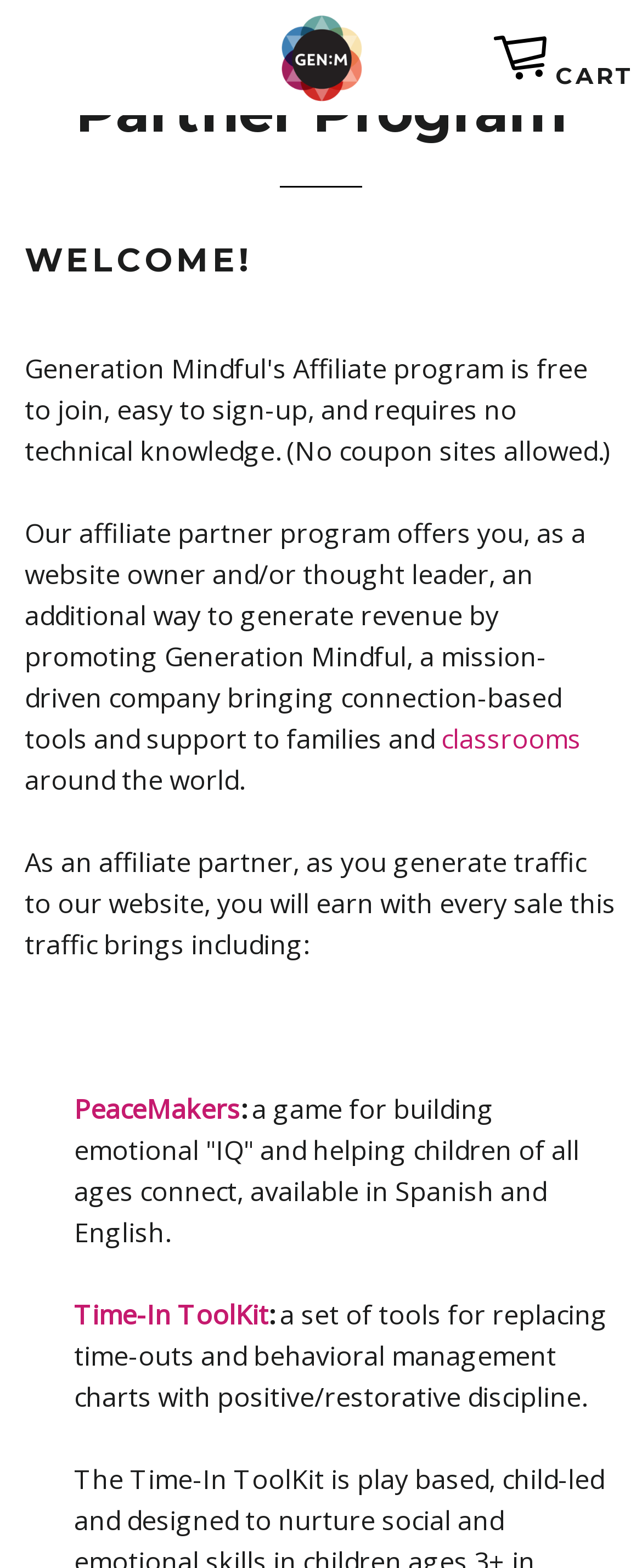Create a detailed narrative describing the layout and content of the webpage.

The webpage is about Generation Mindful's Affiliate program, which is free to join and easy to sign up for, with no technical knowledge required. 

At the top of the page, there is a navigation link to '/pages/partner-program' and a table layout that spans almost the entire width of the page. Within this table, there are two links: one is an empty link, and the other is a link to 'Generation Mindful' accompanied by two images, one of which is the Generation Mindful logo, and the other is an image of a cart.

Below the table, there is a header section with a heading that reads 'Partner Program' and a horizontal separator line. 

Further down, there is a large heading that says 'WELCOME!' in bold font. 

The main content of the page is a block of text that explains the affiliate partner program, which allows website owners and thought leaders to generate revenue by promoting Generation Mindful's products. The text also mentions that the company provides connection-based tools and support to families and classrooms around the world.

There are several links and text blocks that follow, describing the products that can be promoted, including 'PeaceMakers', a game for building emotional intelligence, and 'Time-In ToolKit', a set of tools for positive discipline.